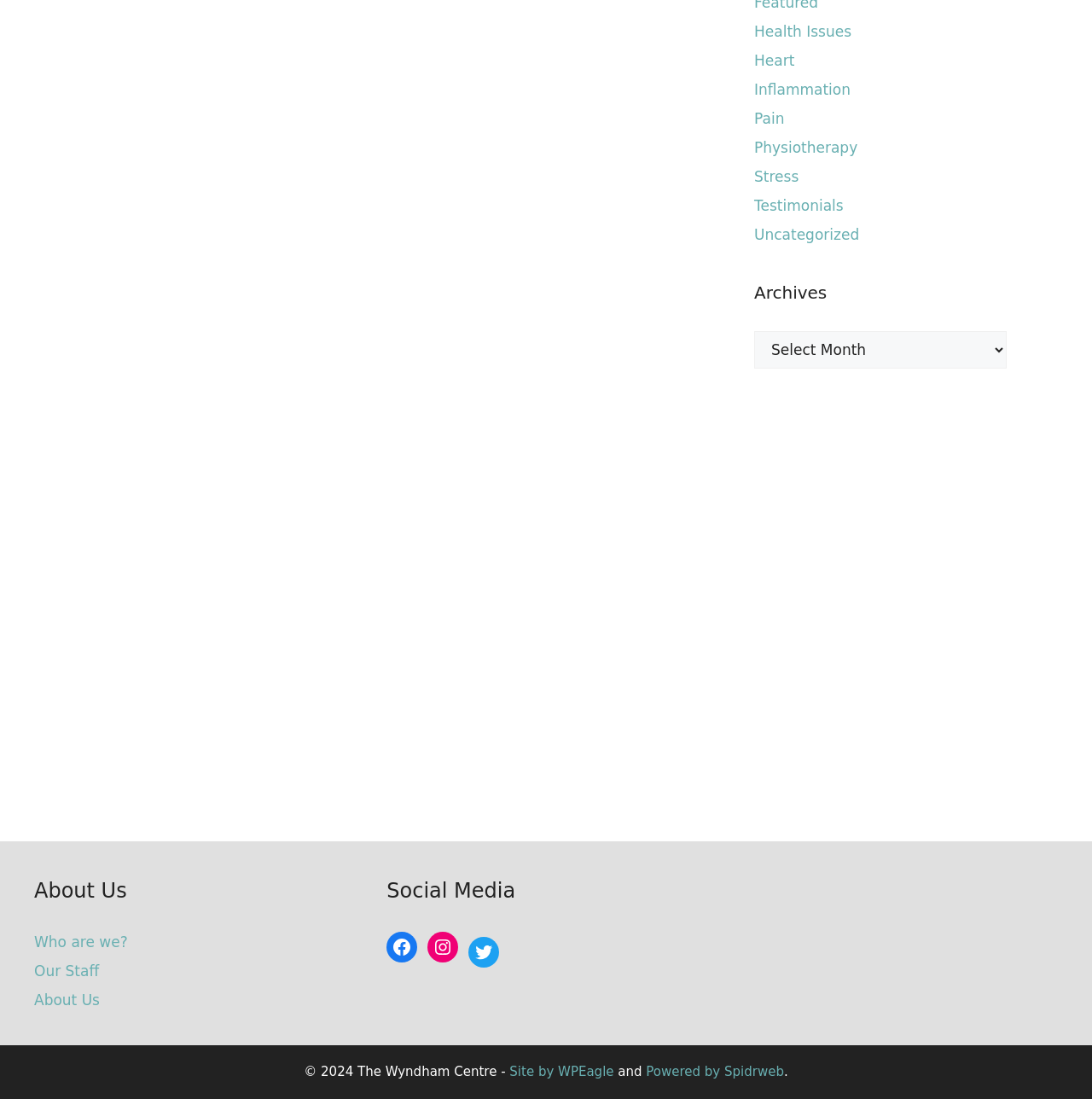For the given element description Our Staff, determine the bounding box coordinates of the UI element. The coordinates should follow the format (top-left x, top-left y, bottom-right x, bottom-right y) and be within the range of 0 to 1.

[0.031, 0.876, 0.091, 0.891]